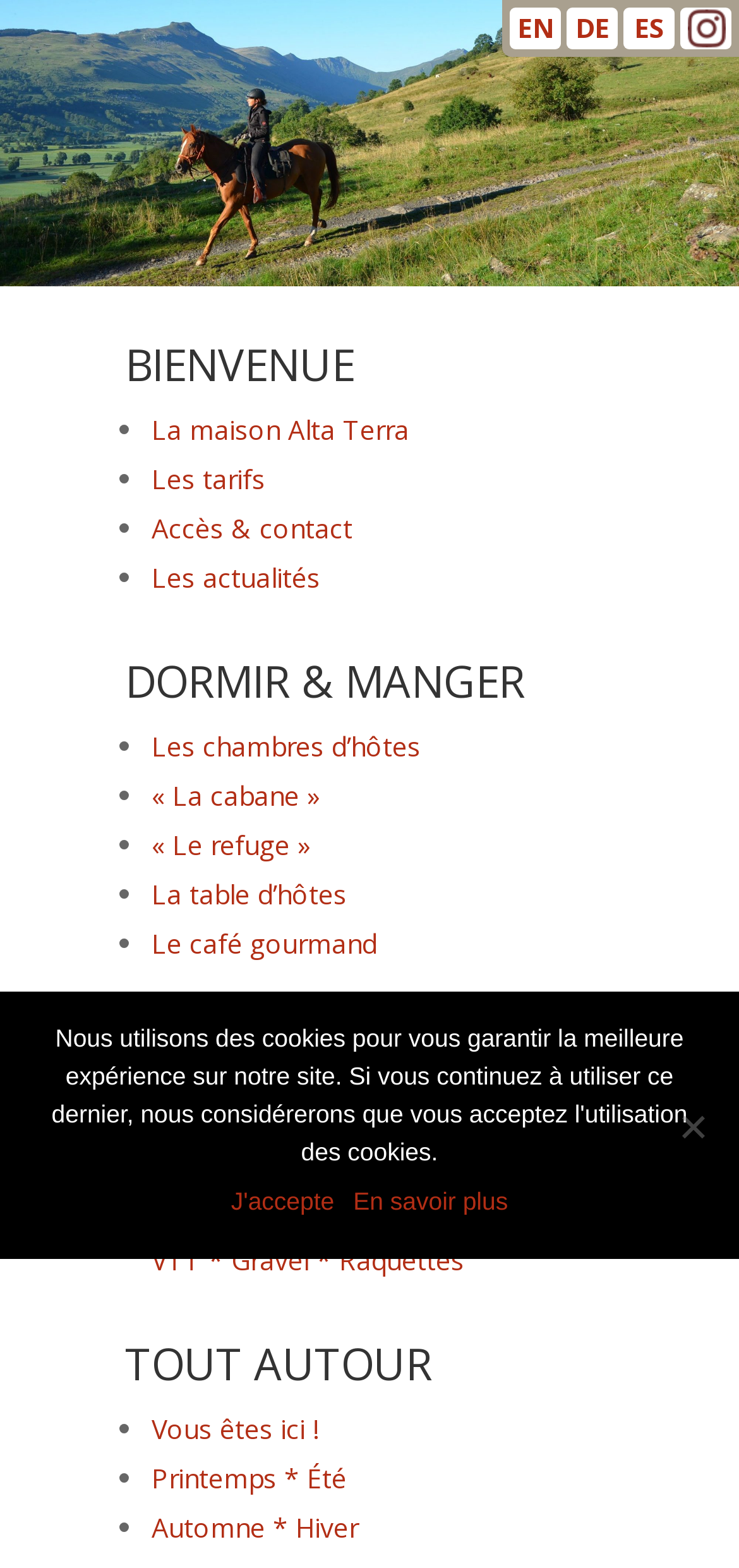What is the name of the café mentioned on the webpage?
Answer the question with just one word or phrase using the image.

Le café gourmand